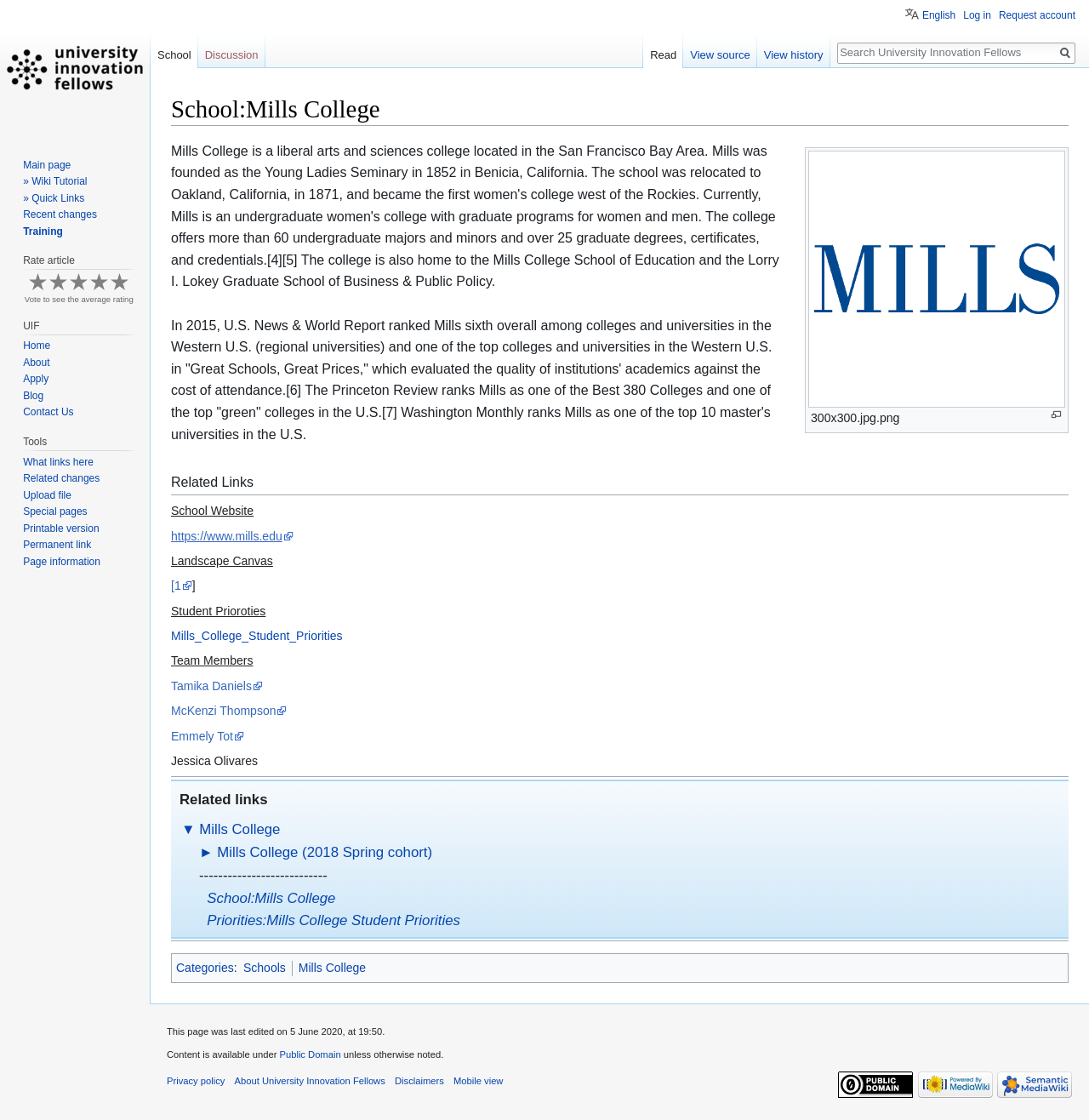Give a one-word or short-phrase answer to the following question: 
What is the ranking of Mills College in the Western U.S.?

Sixth